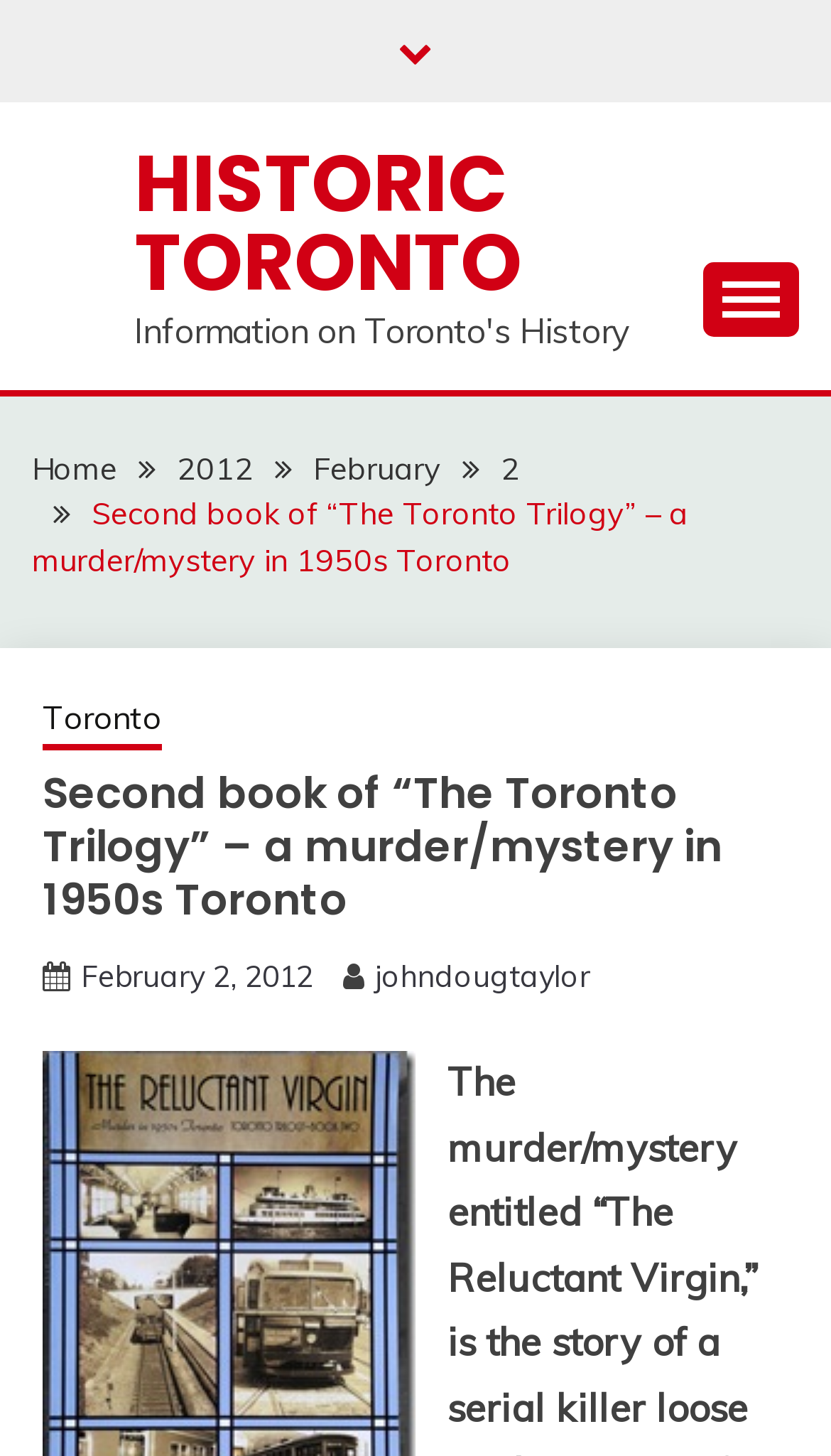What is the date mentioned in the webpage?
Refer to the image and provide a detailed answer to the question.

By analyzing the webpage content, specifically the link 'February 2, 2012', we can infer that the date mentioned is February 2, 2012.